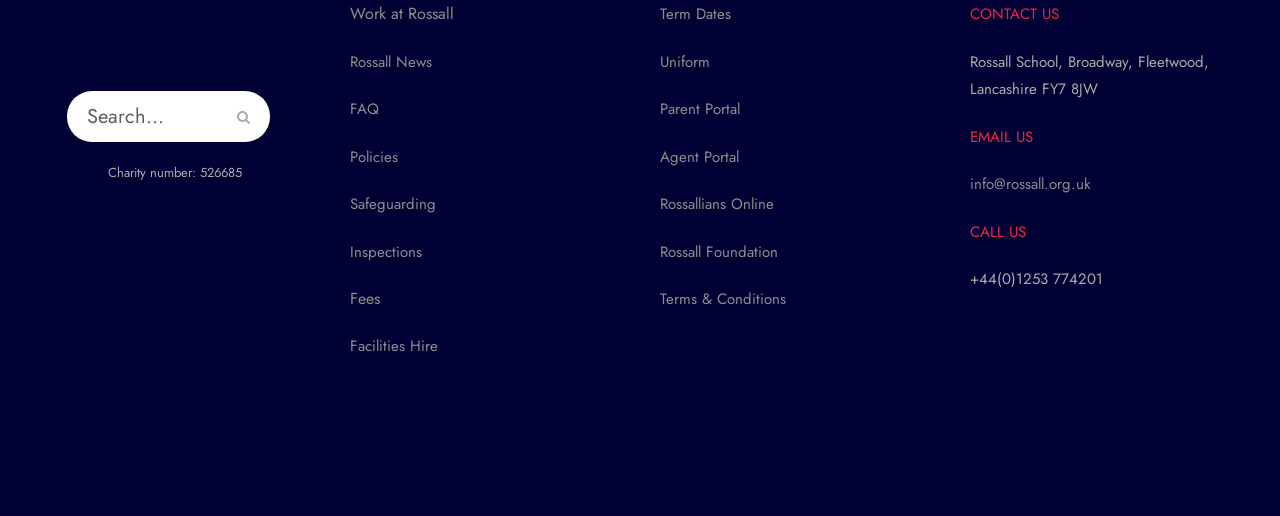Please locate the bounding box coordinates of the element's region that needs to be clicked to follow the instruction: "Email Rossall School". The bounding box coordinates should be provided as four float numbers between 0 and 1, i.e., [left, top, right, bottom].

[0.758, 0.336, 0.852, 0.379]